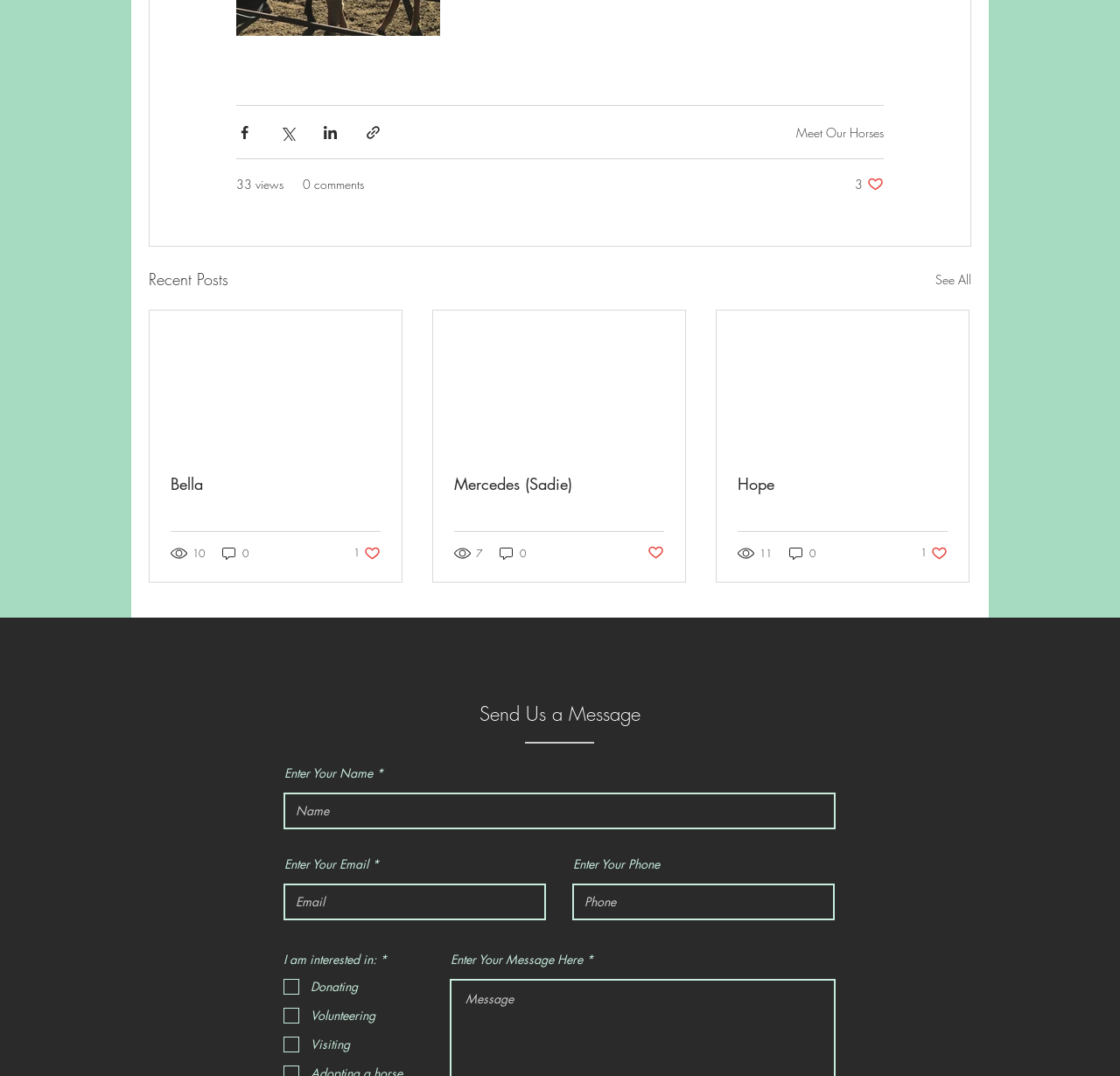Please determine the bounding box coordinates of the element's region to click in order to carry out the following instruction: "Meet Our Horses". The coordinates should be four float numbers between 0 and 1, i.e., [left, top, right, bottom].

[0.711, 0.115, 0.789, 0.13]